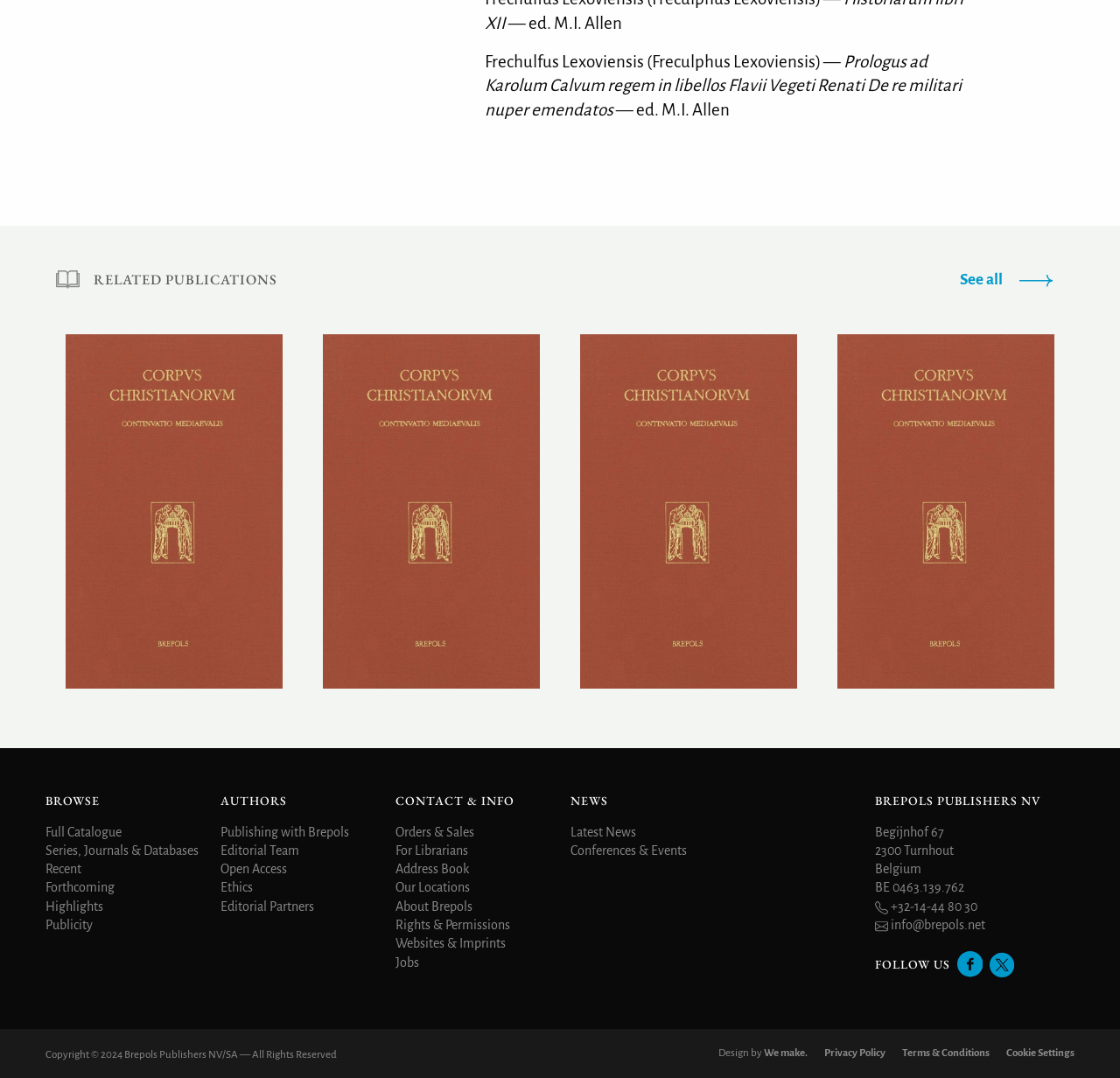Determine the bounding box coordinates for the area that should be clicked to carry out the following instruction: "Read latest news".

[0.509, 0.765, 0.568, 0.778]